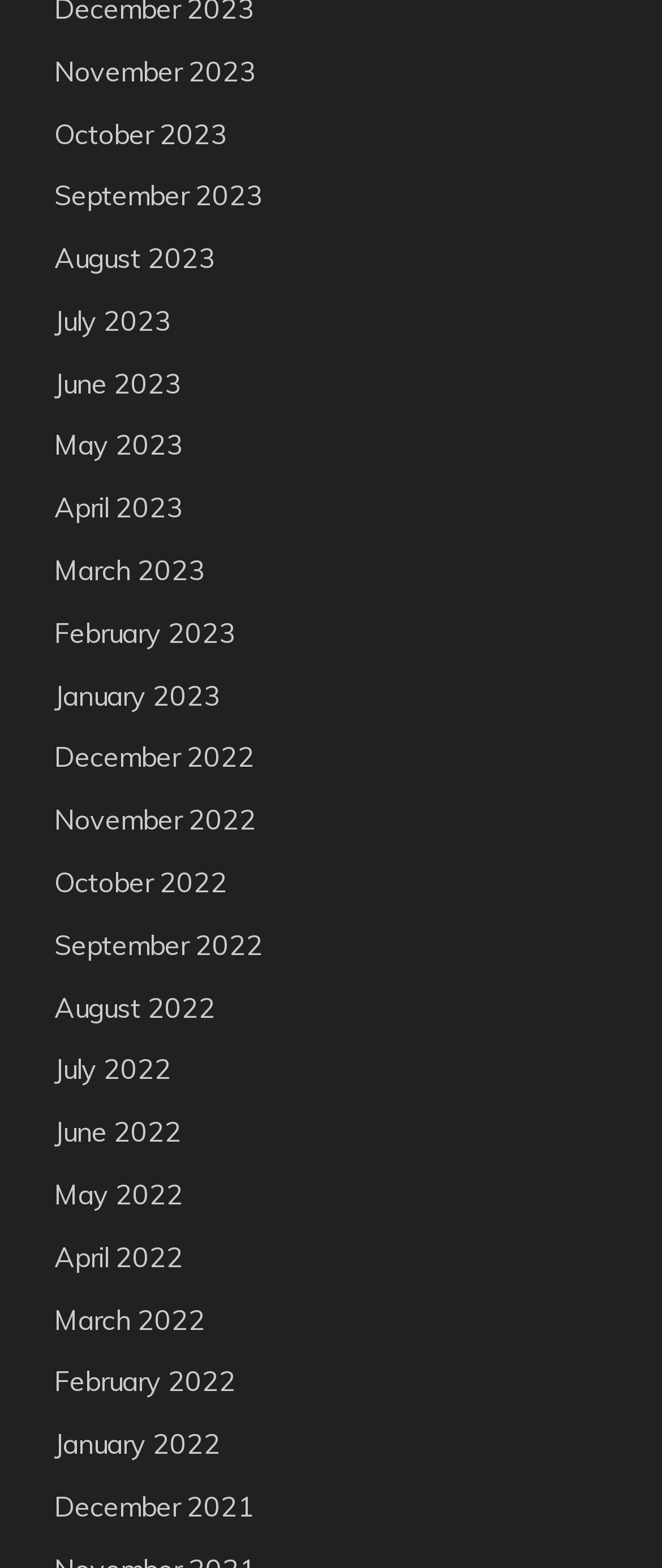Please provide a brief answer to the following inquiry using a single word or phrase:
How many months are listed on the webpage?

24